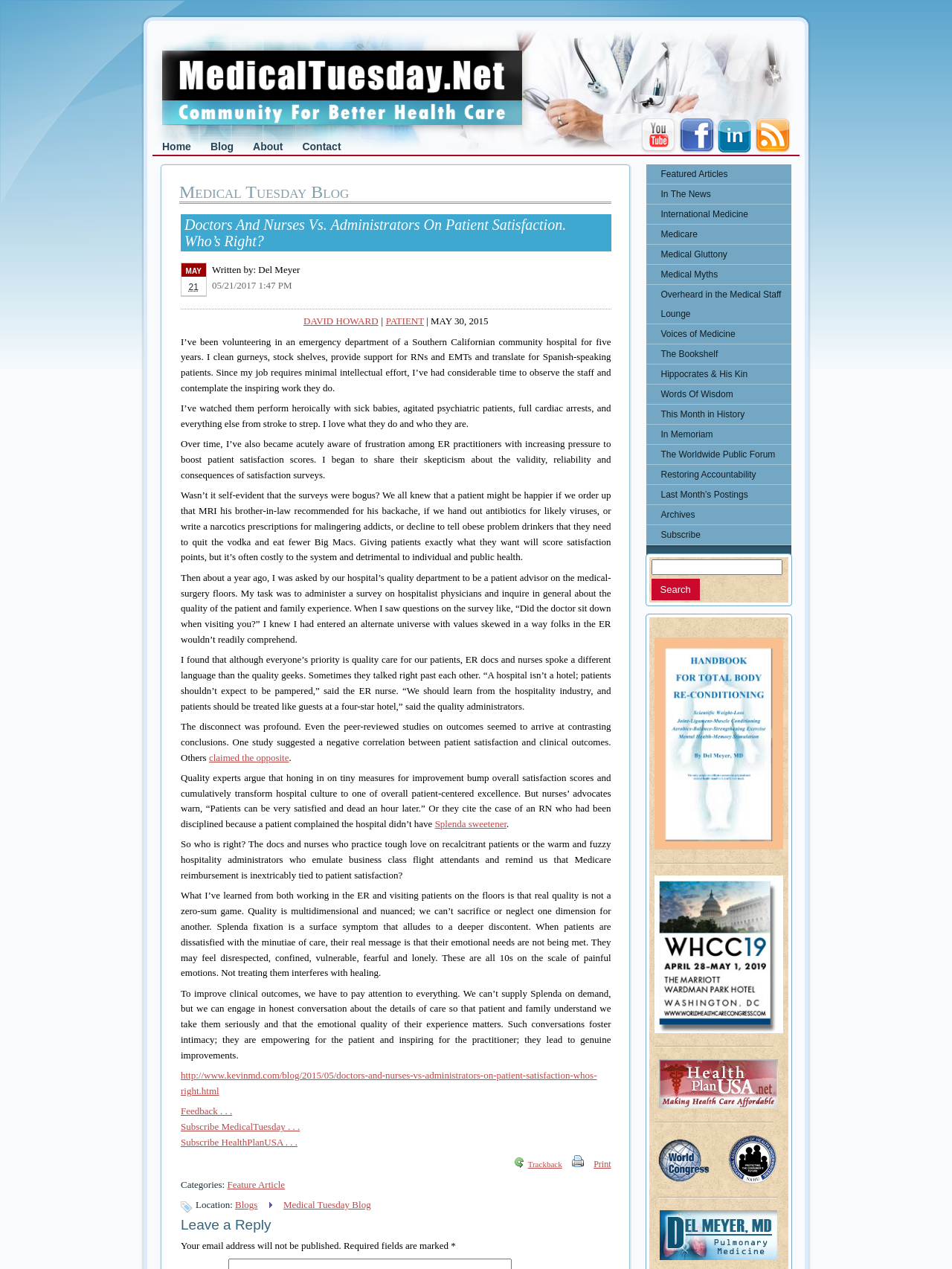Indicate the bounding box coordinates of the clickable region to achieve the following instruction: "Click on the 'Feedback...' link."

[0.19, 0.871, 0.244, 0.88]